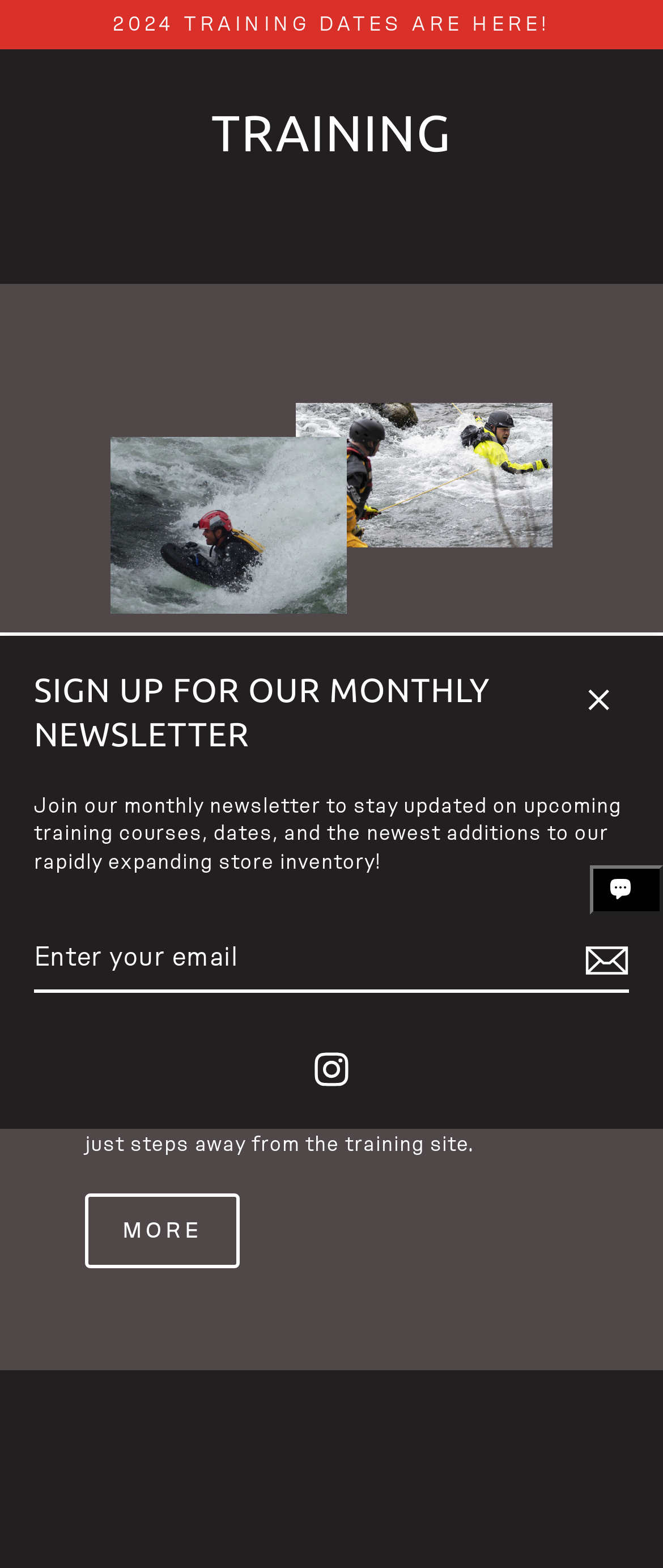Please provide a comprehensive response to the question based on the details in the image: What type of rescue course is described on the webpage?

I found a heading element with text 'SWIFT AND FLOODWATER RESCUE' and a static text element that describes the course, which suggests that the webpage is describing a Swift and Floodwater Rescue course.